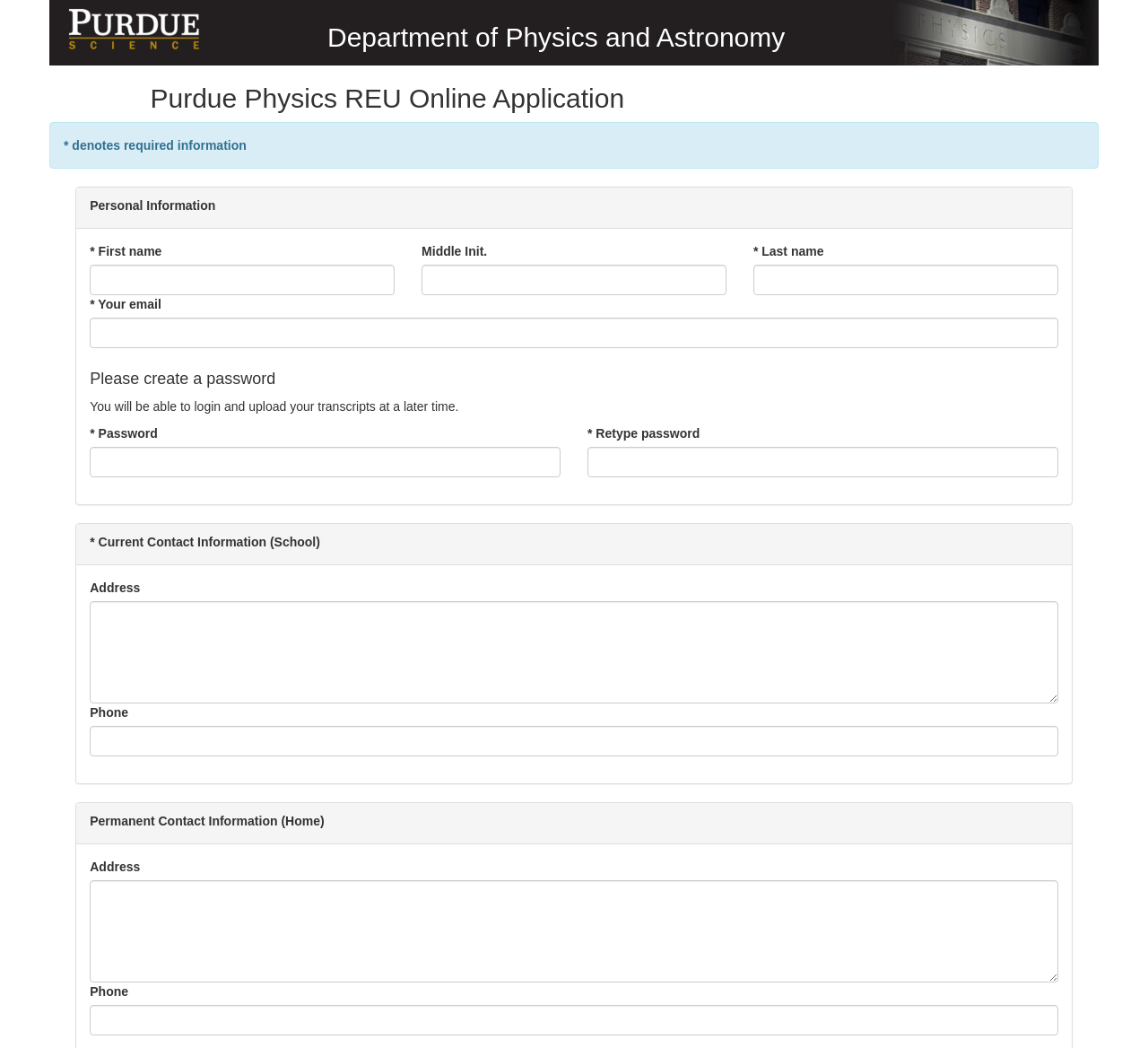Locate the bounding box coordinates of the element to click to perform the following action: 'Click Where do we meet for our Rafting Trip? button'. The coordinates should be given as four float values between 0 and 1, in the form of [left, top, right, bottom].

None